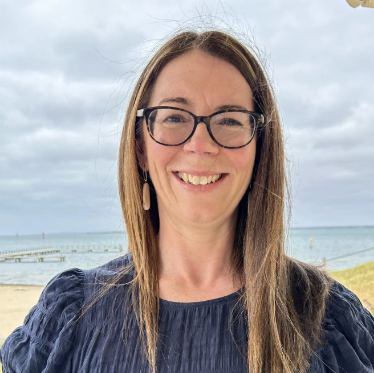Describe all the elements and aspects of the image comprehensively.

The image features Amy Smith, a Clinical Psychologist, standing outdoors with a serene beach backdrop. She has long, straight hair and is wearing glasses, which complement her warm smile. Dressed in a dark, textured top, Amy exudes a professional yet approachable demeanor. The cloudy sky and calm waters behind her suggest a relaxed environment, perfect for fostering connections in her field of mental health services.